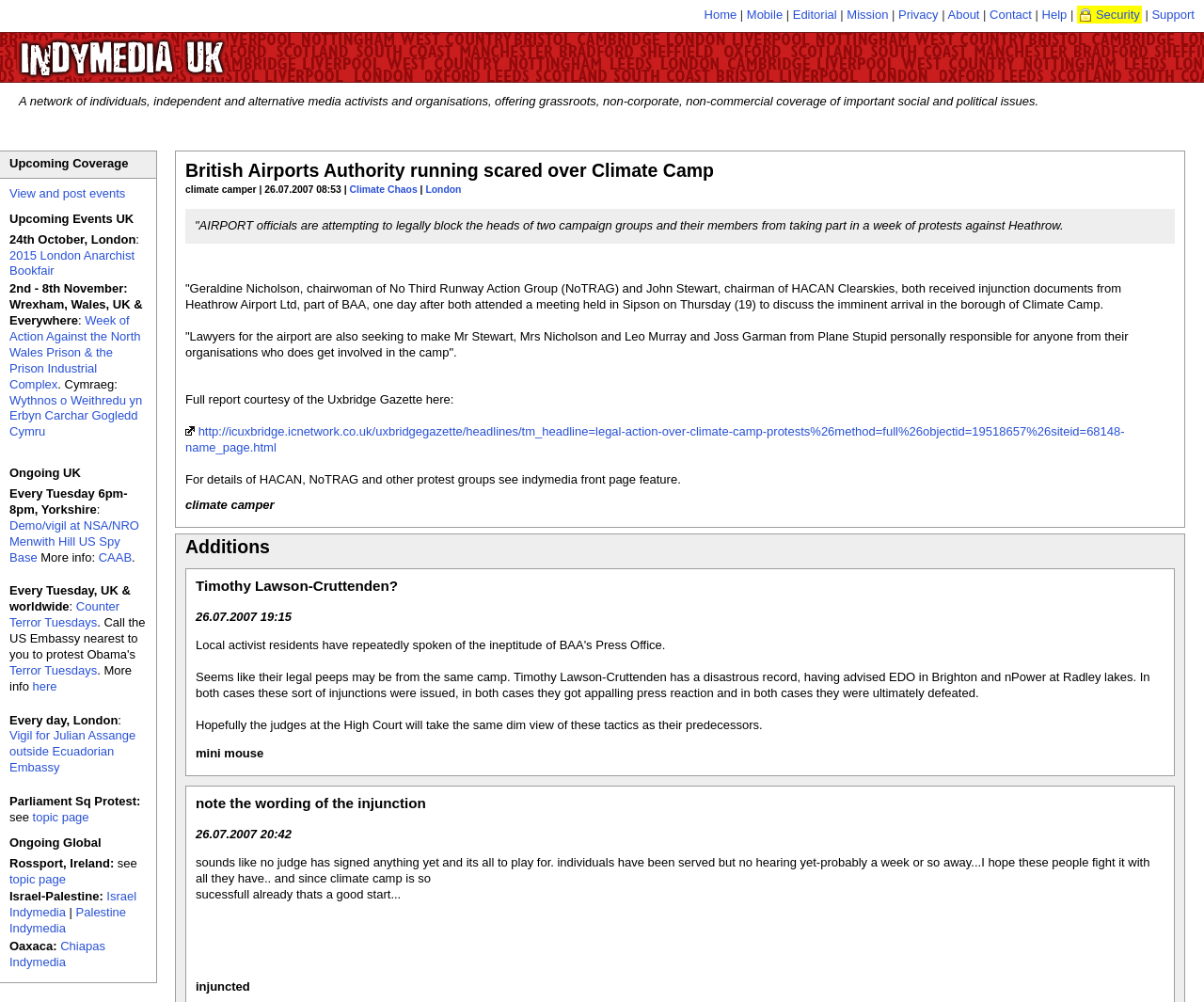Please locate the bounding box coordinates of the element that should be clicked to achieve the given instruction: "Read the article about 'Climate Chaos'".

[0.29, 0.184, 0.347, 0.195]